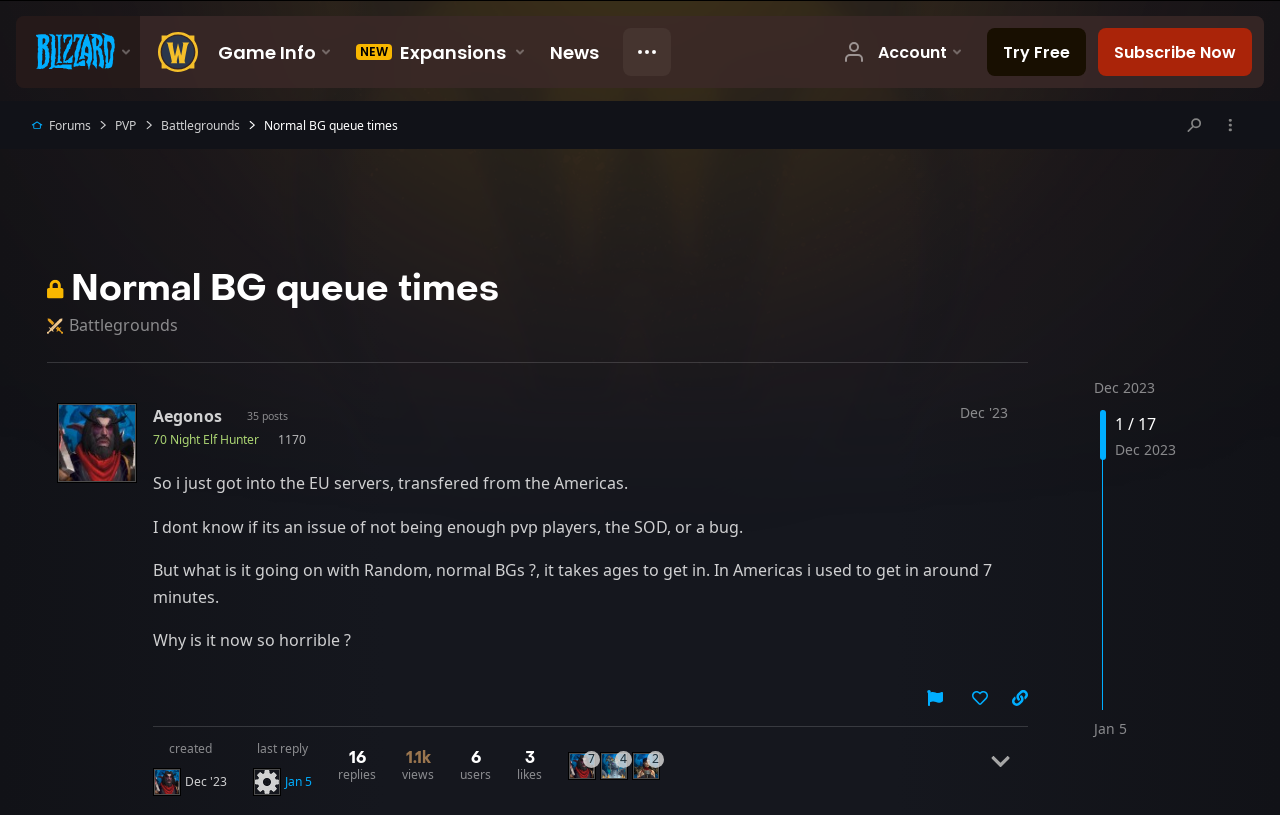Determine the coordinates of the bounding box that should be clicked to complete the instruction: "Click on the 'Game Info' button". The coordinates should be represented by four float numbers between 0 and 1: [left, top, right, bottom].

[0.161, 0.034, 0.269, 0.093]